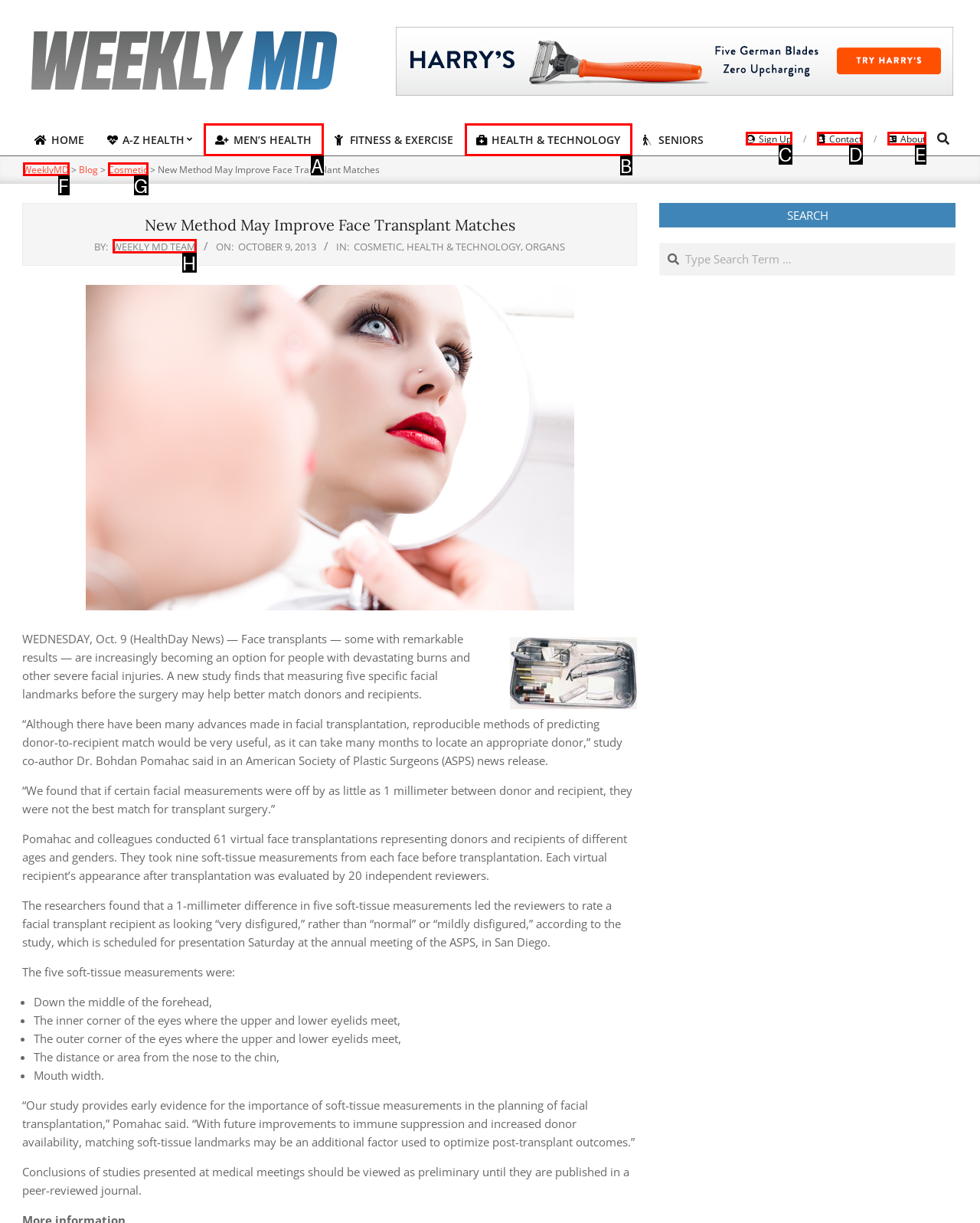Determine which option matches the element description: Sign Up
Answer using the letter of the correct option.

C